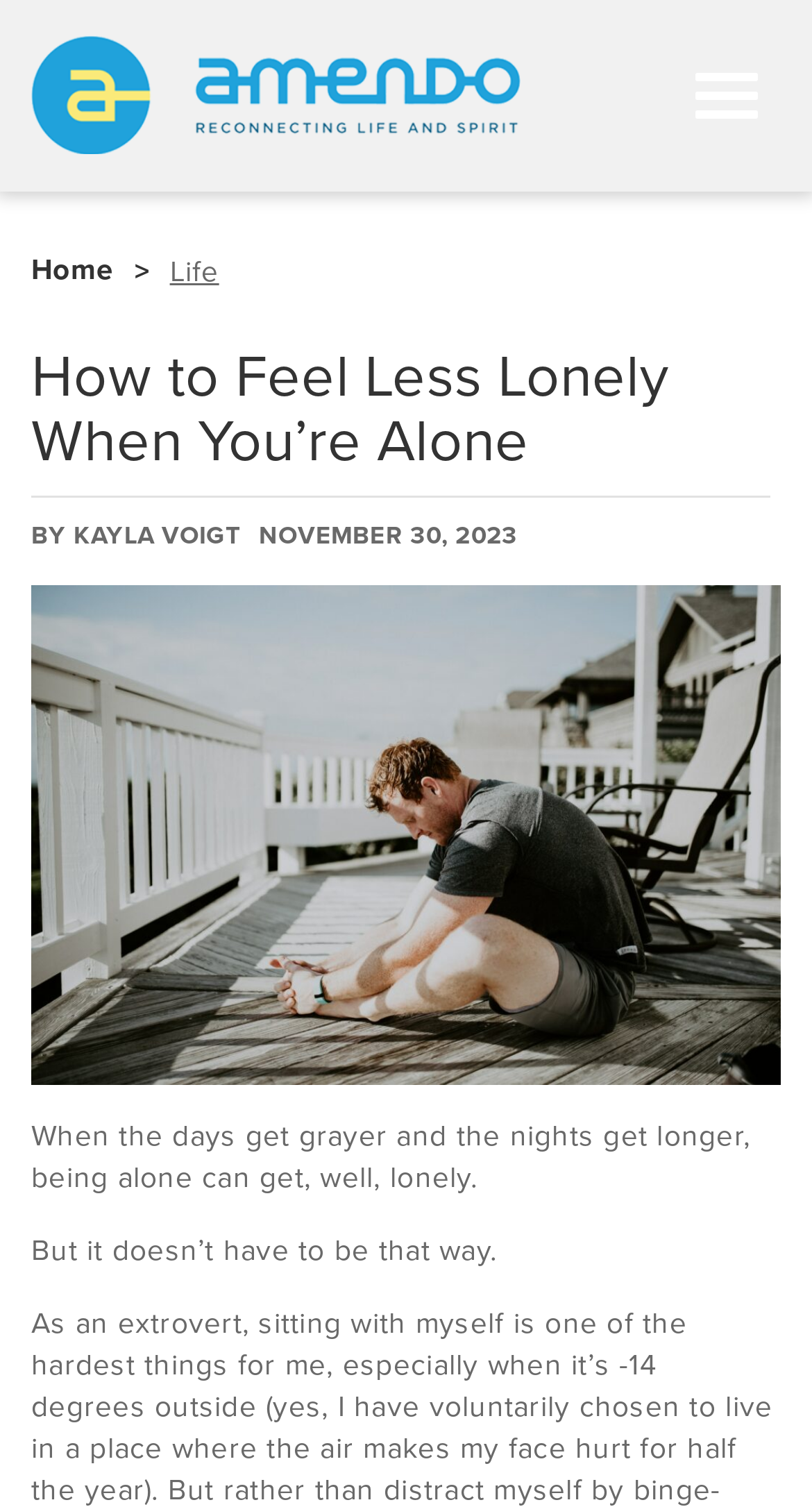Please determine the bounding box coordinates for the UI element described here. Use the format (top-left x, top-left y, bottom-right x, bottom-right y) with values bounded between 0 and 1: Life

[0.209, 0.168, 0.27, 0.192]